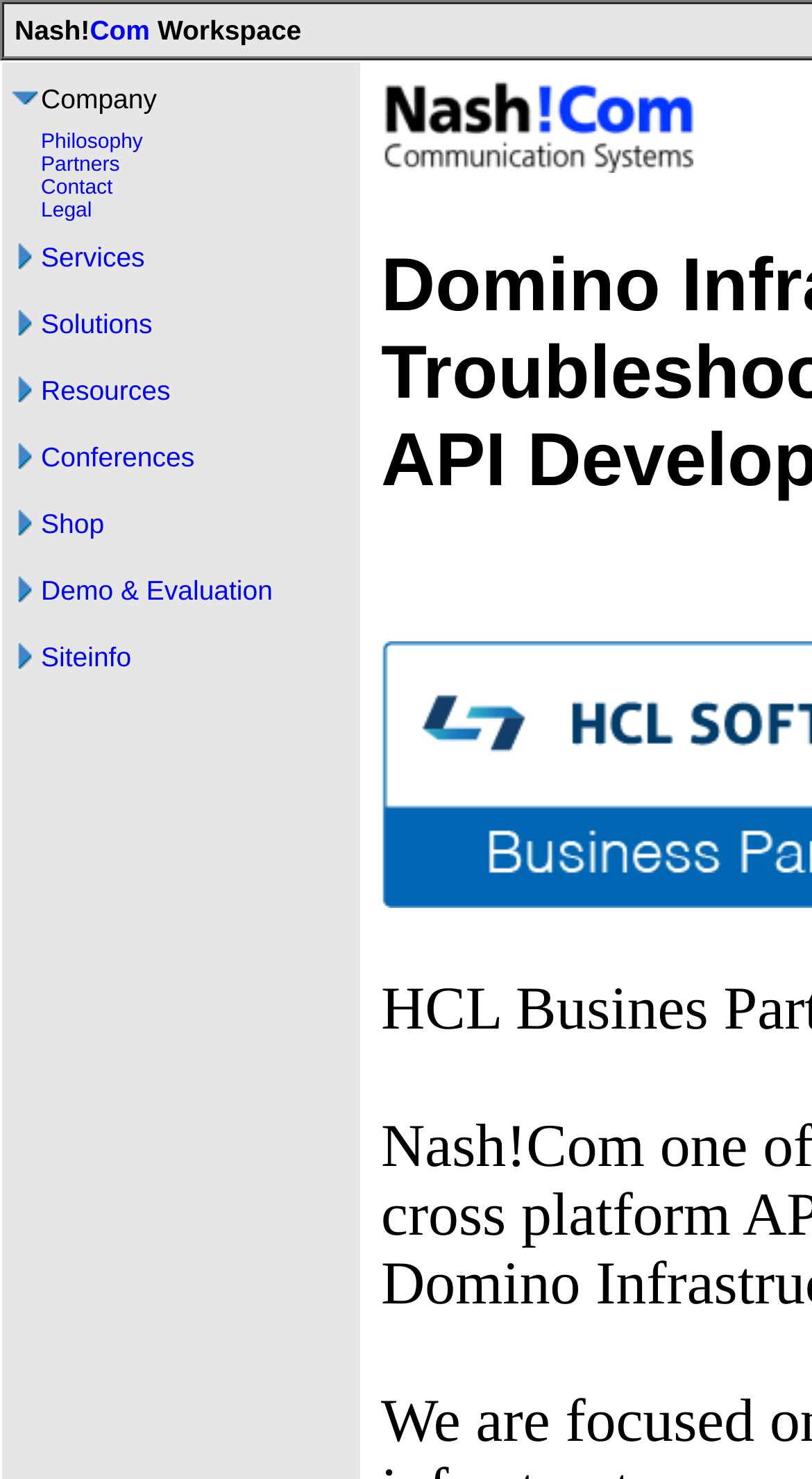What is the second menu item?
Please interpret the details in the image and answer the question thoroughly.

The second menu item is 'Philosophy', which is located below the first menu item 'Company', as indicated by the LayoutTableRow elements and their y1 and y2 coordinate values.